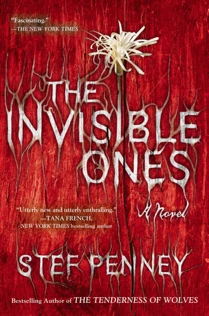Who wrote the novel 'The Invisible Ones'?
Using the image, respond with a single word or phrase.

Stef Penney